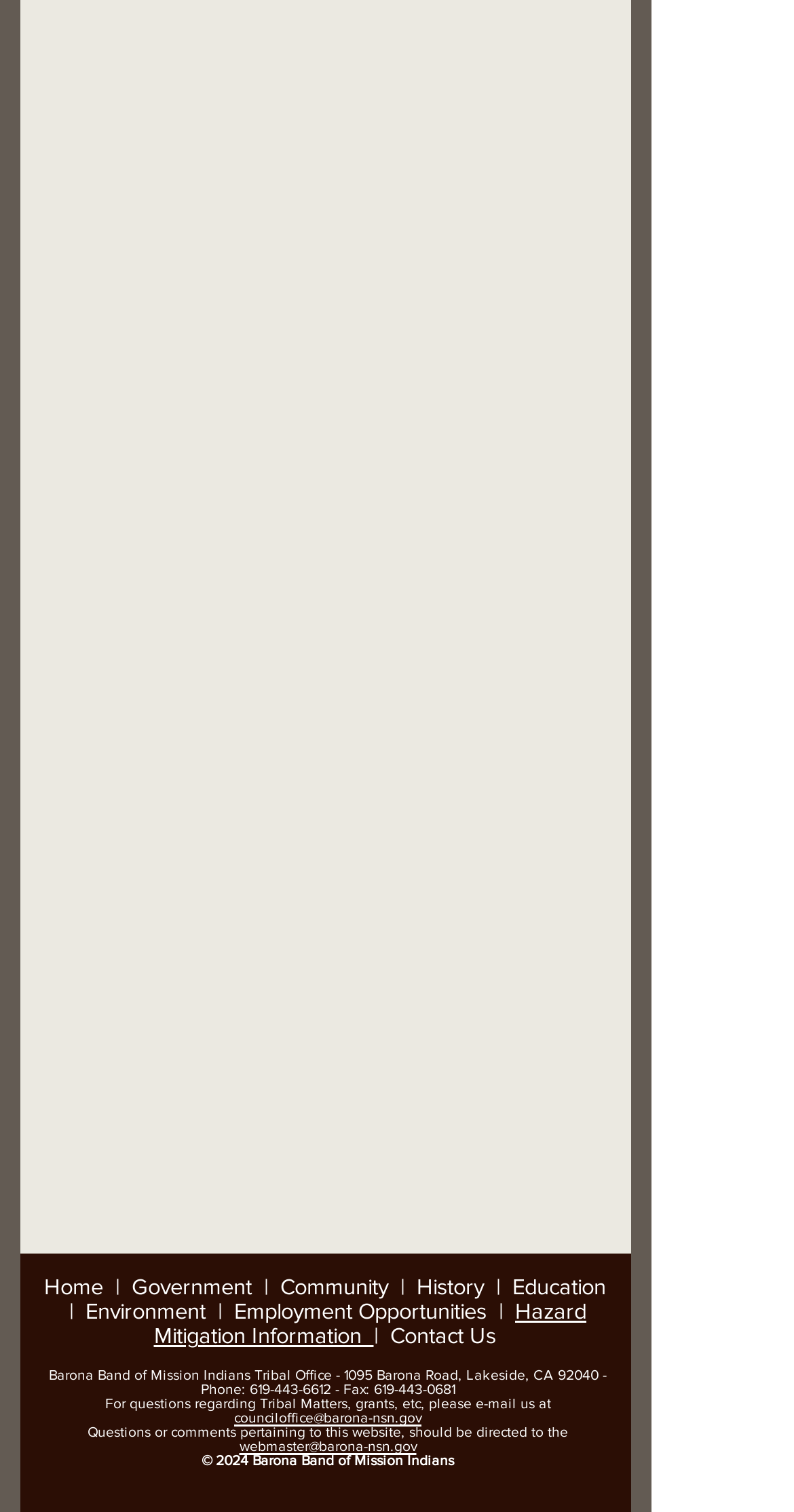What is the email address for questions or comments about the website?
Please give a detailed and elaborate answer to the question based on the image.

I found the email address by reading the static text element that says 'Questions or comments pertaining to this website, should be directed to the' and the adjacent link element that contains the email address.